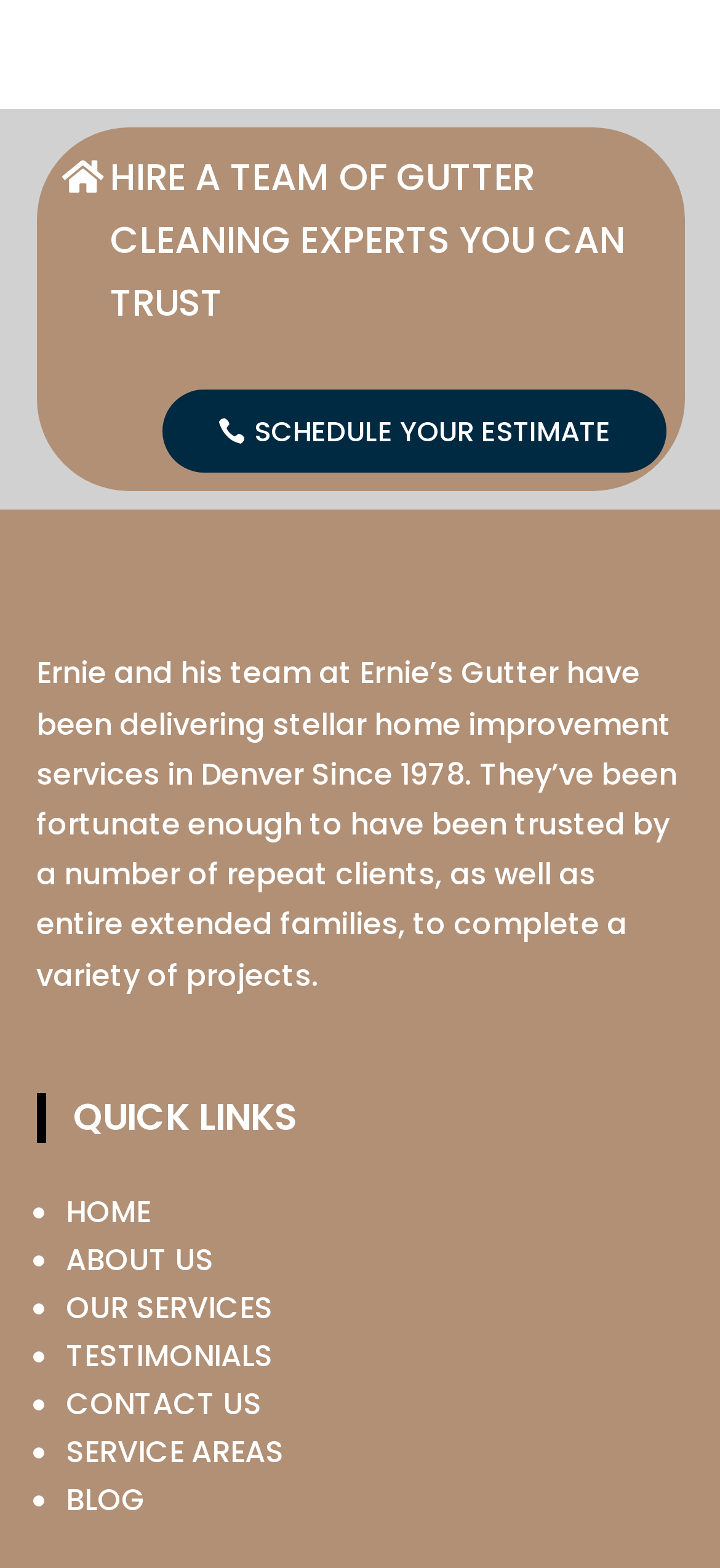Please determine the bounding box coordinates of the section I need to click to accomplish this instruction: "Schedule your estimate".

[0.224, 0.248, 0.924, 0.302]